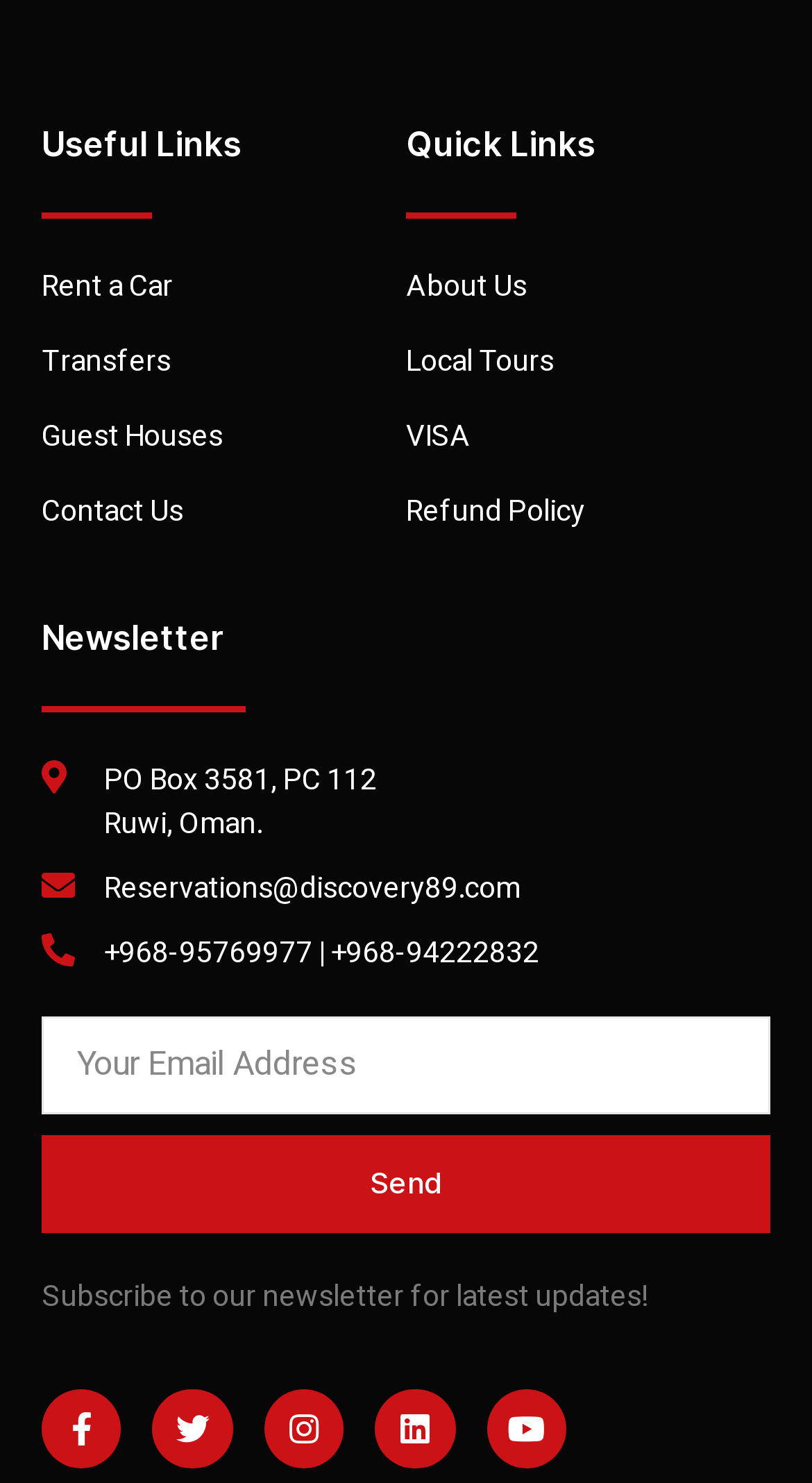Find the bounding box coordinates of the element I should click to carry out the following instruction: "Click on Facebook".

[0.051, 0.937, 0.15, 0.991]